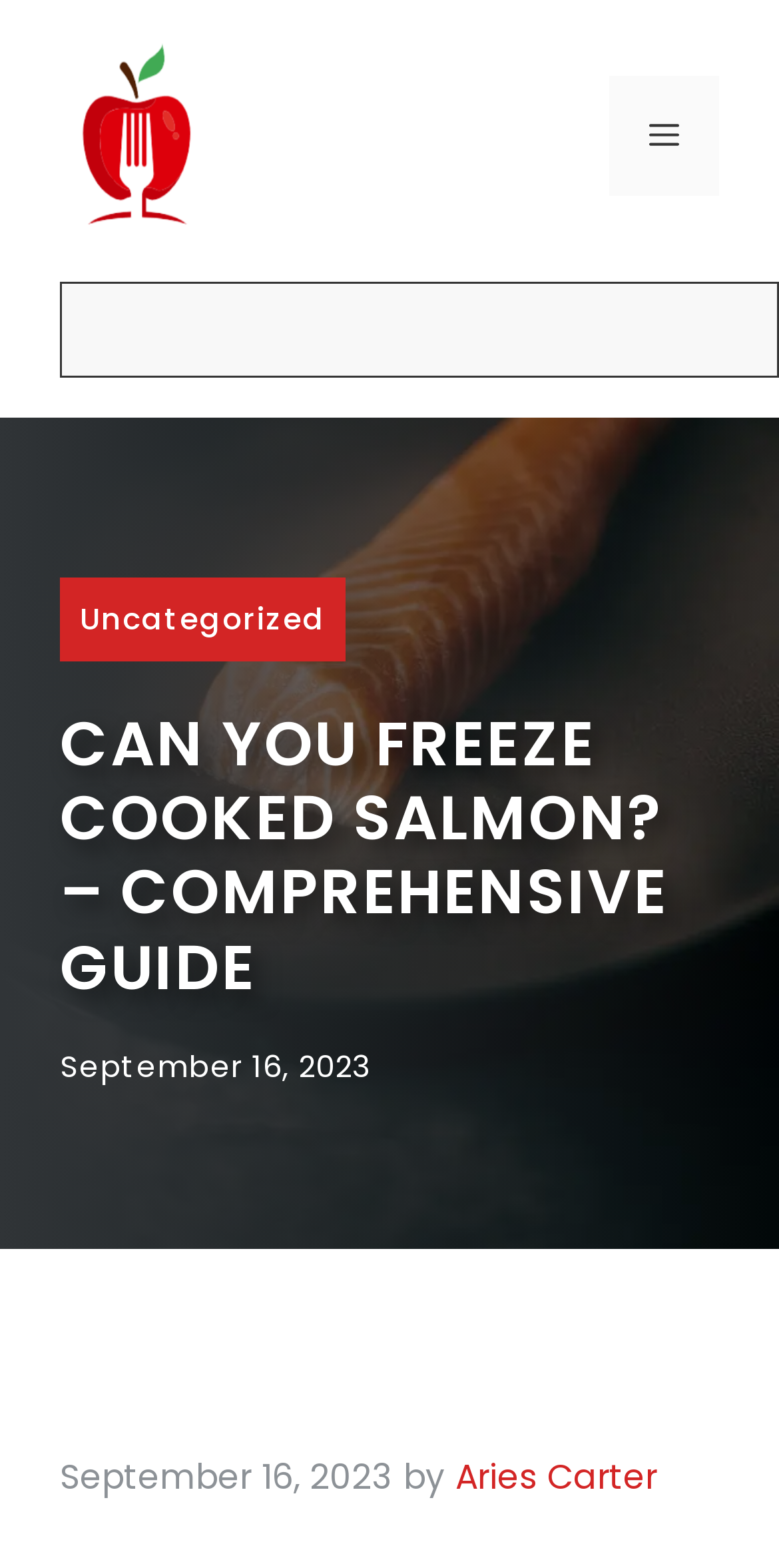Determine the title of the webpage and give its text content.

CAN YOU FREEZE COOKED SALMON? – COMPREHENSIVE GUIDE